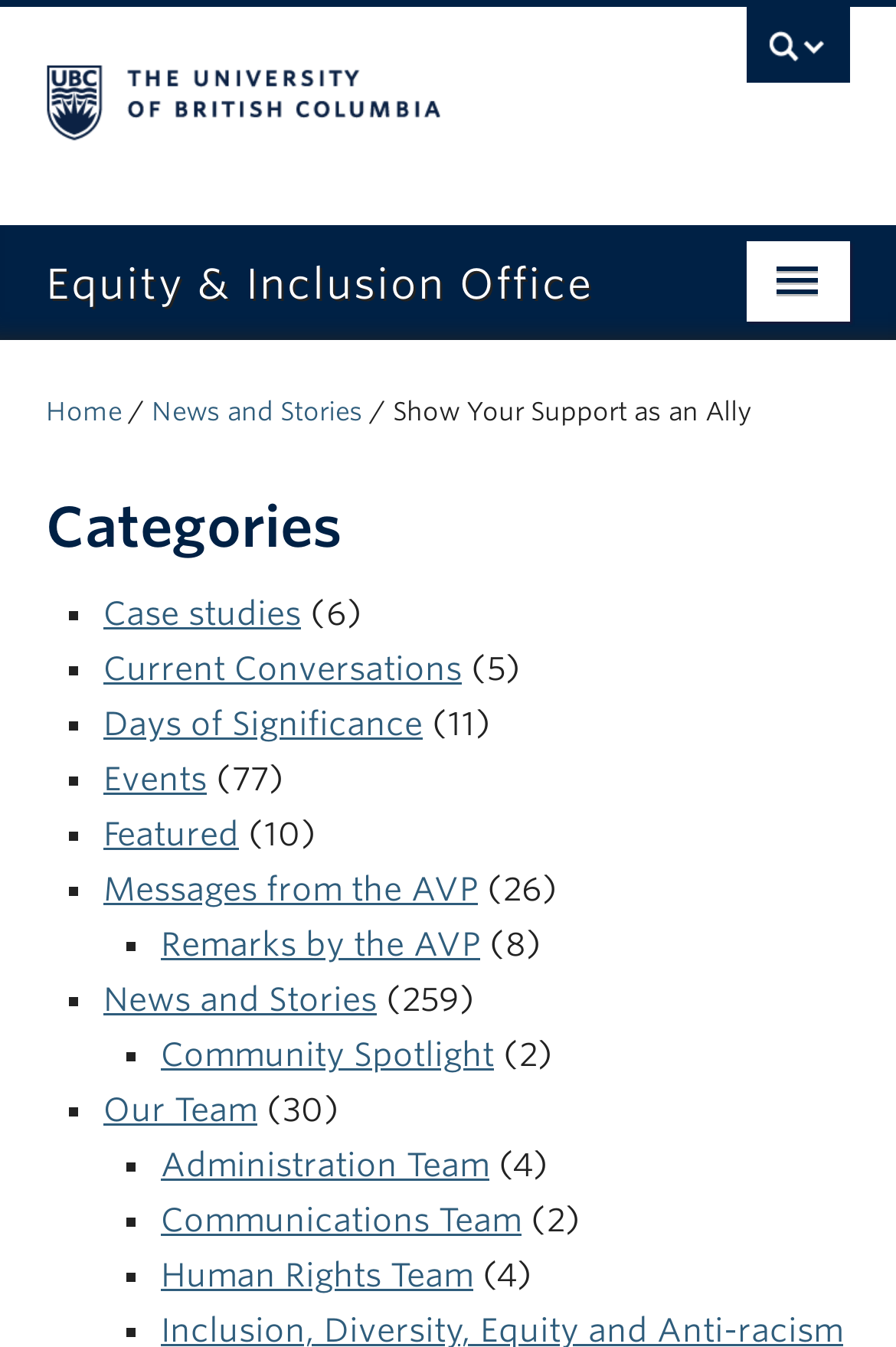Locate the bounding box of the UI element defined by this description: "parent_node: About aria-label="expand About menu"". The coordinates should be given as four float numbers between 0 and 1, formatted as [left, top, right, bottom].

[0.897, 0.252, 1.0, 0.322]